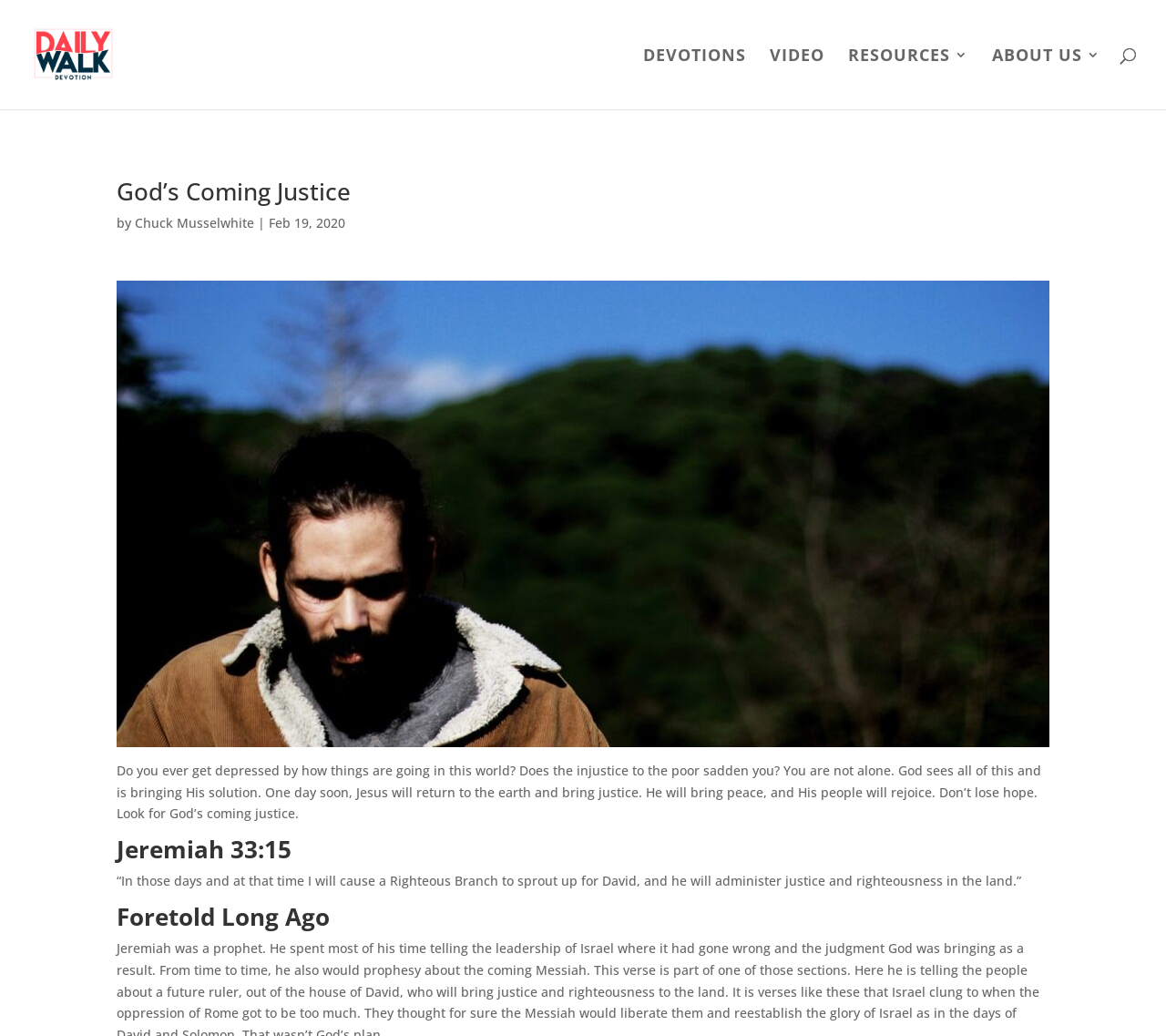Who is the author of this devotion?
Based on the content of the image, thoroughly explain and answer the question.

The author of this devotion can be found by looking at the text following the 'by' keyword, which is 'Chuck Musselwhite'.